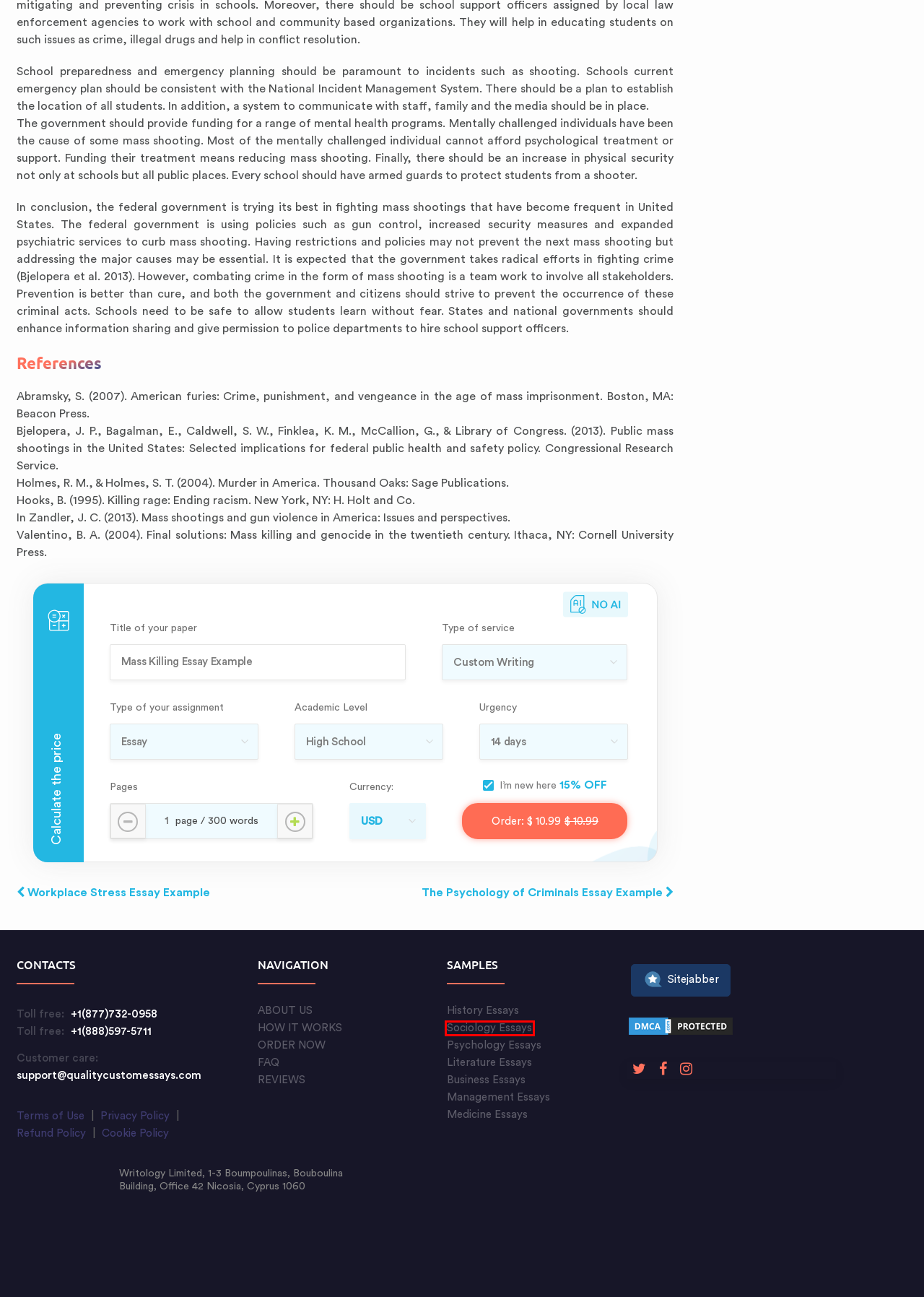Review the screenshot of a webpage which includes a red bounding box around an element. Select the description that best fits the new webpage once the element in the bounding box is clicked. Here are the candidates:
A. About Us | the Best Place to Buy Papers Online | QualityCustomEssays.com
B. Sociology Essays | QualityCustomEssays.com
C. Privacy Policy | Purchase Custom Research Paper Here | QualityCustomEssays.com
D. Quality Custom Essays Reviews - 9 Reviews of Qualitycustomessays.com | Sitejabber
E. How It Works | Buy Essay at Cheap Price | QualityCustomEssays.com
F. Cookie Policy - QualityCustomEssays.com
G. Literature Essays | QualityCustomEssays.com
H. Terms and Conditions | Custom Research Writing Service | QualityCustomEssays.com

B